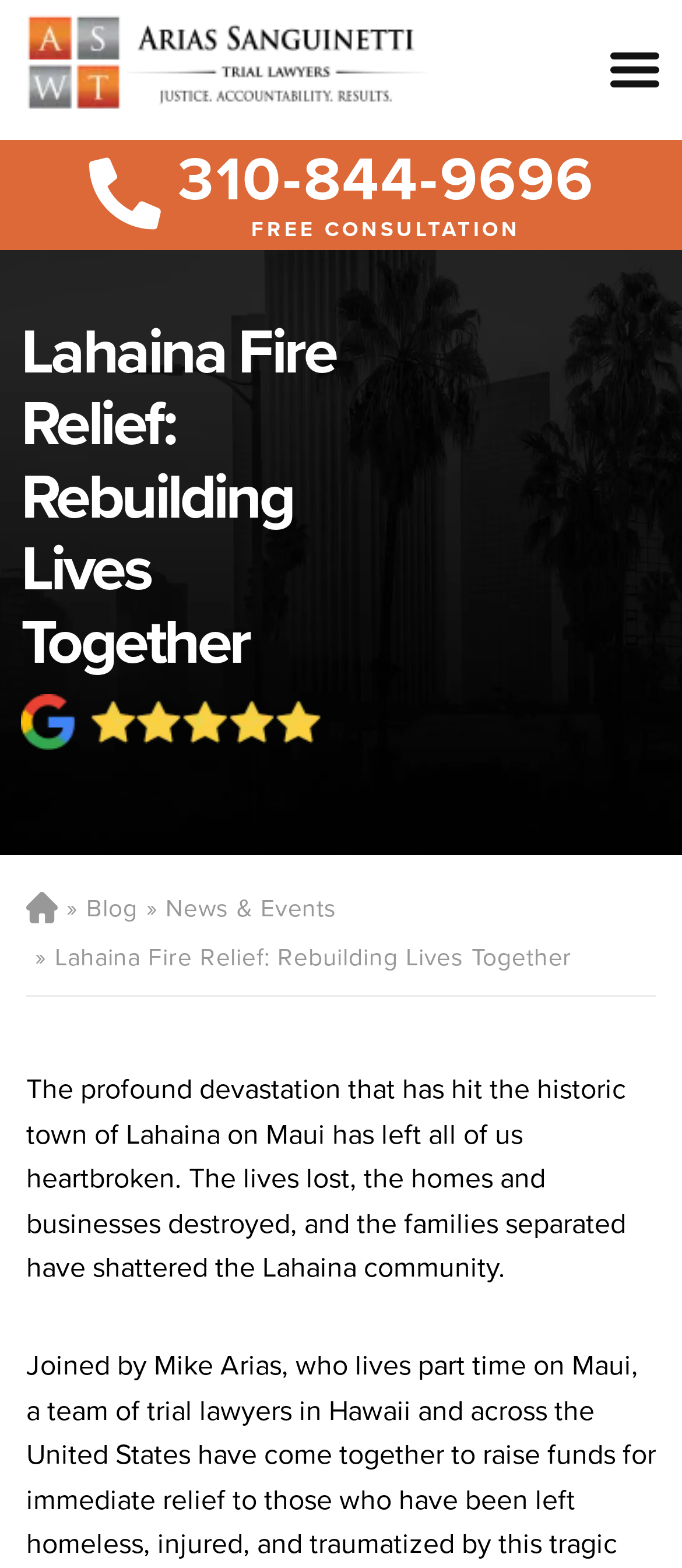How many navigation links are there?
Offer a detailed and full explanation in response to the question.

I counted the number of navigation links by looking at the top-right section of the webpage, where I saw three links: 'Home Link', 'Blog', and 'News & Events'.